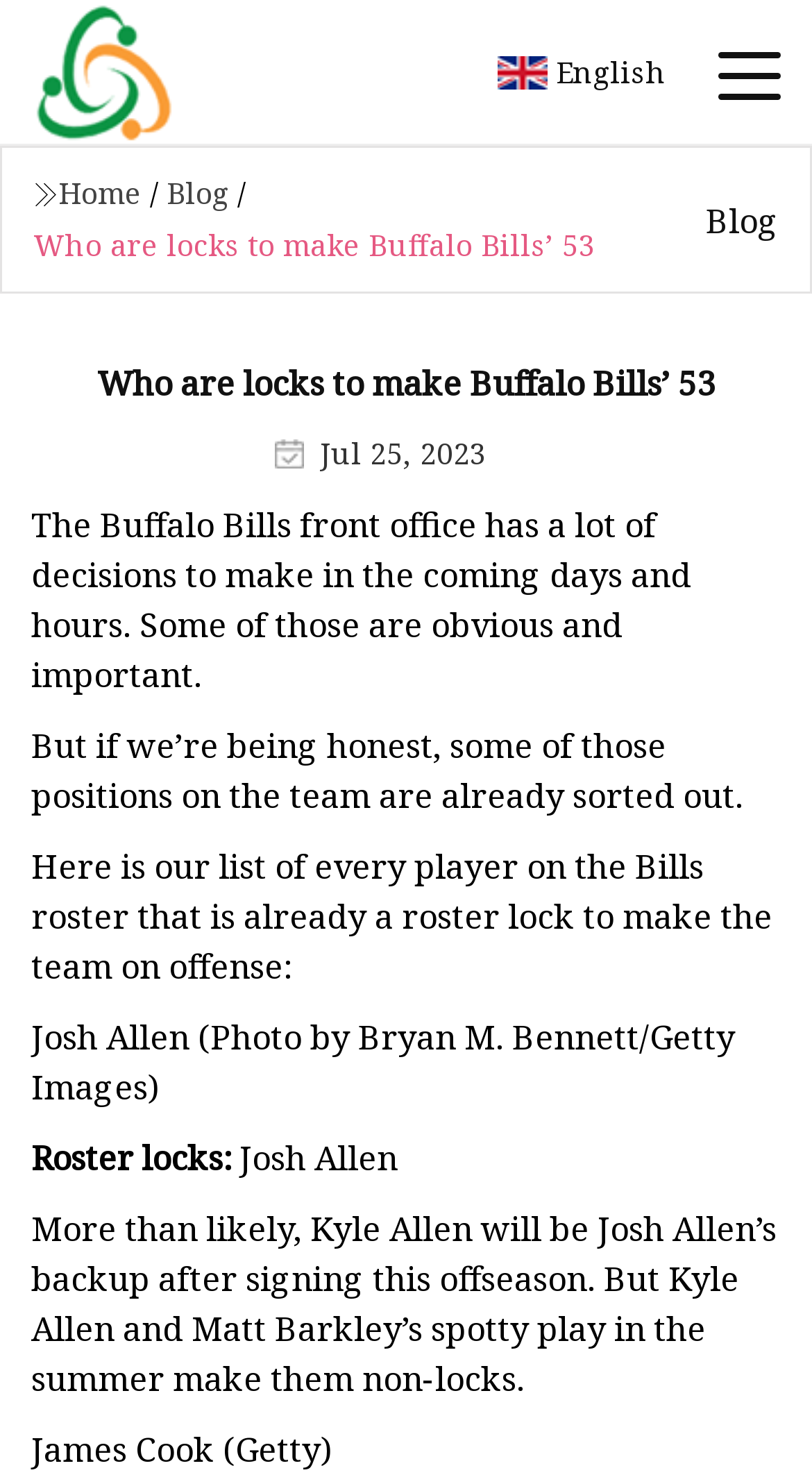Find the bounding box coordinates for the UI element whose description is: "Blog". The coordinates should be four float numbers between 0 and 1, in the format [left, top, right, bottom].

[0.205, 0.116, 0.282, 0.143]